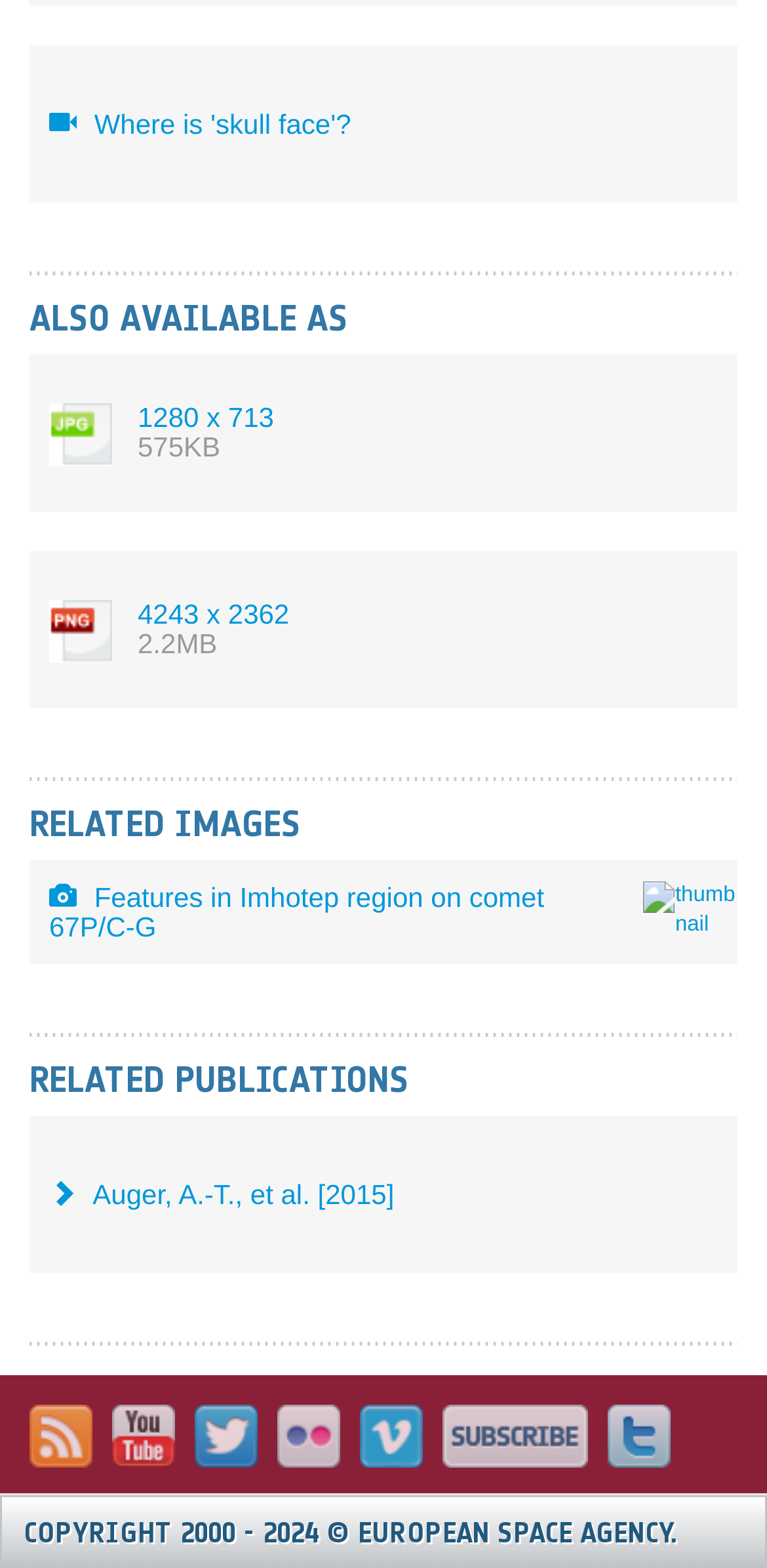Predict the bounding box coordinates of the area that should be clicked to accomplish the following instruction: "Check the copyright information". The bounding box coordinates should consist of four float numbers between 0 and 1, i.e., [left, top, right, bottom].

[0.003, 0.955, 0.913, 0.999]